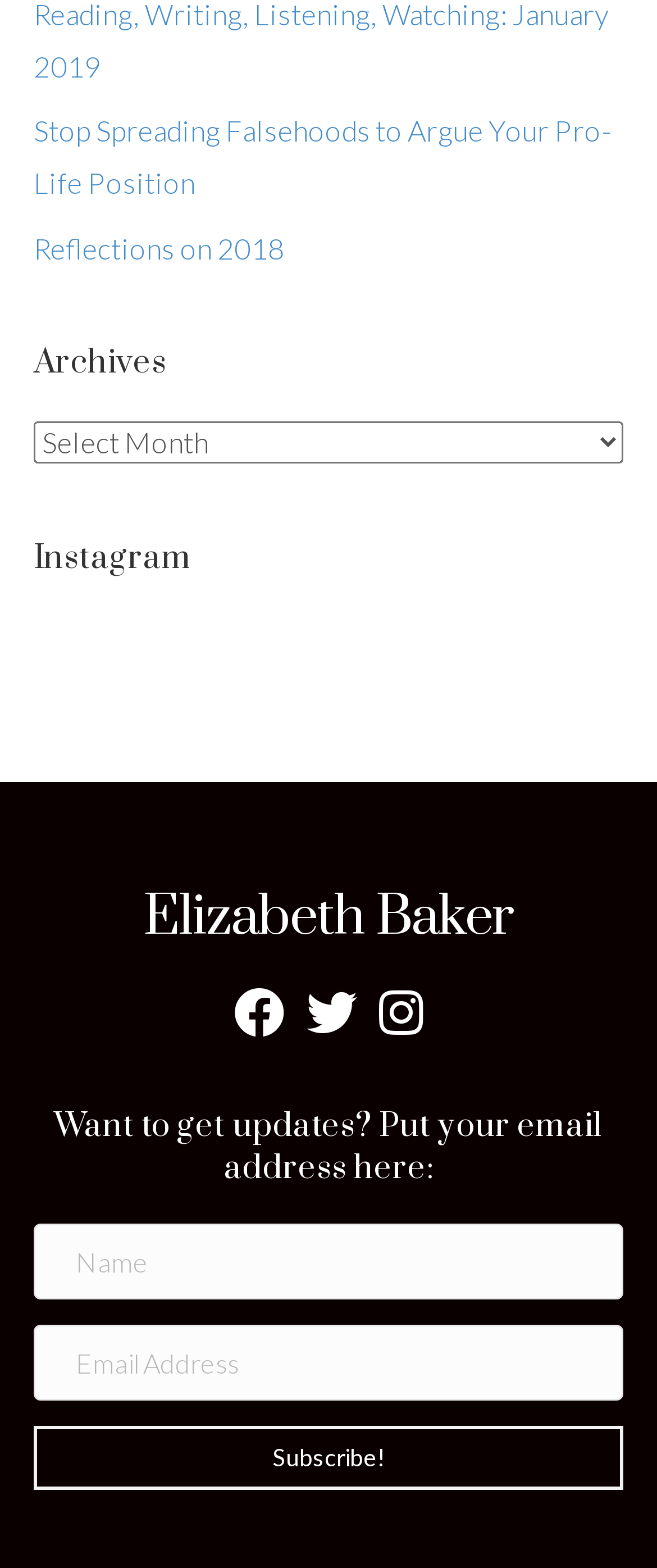Provide the bounding box coordinates for the UI element that is described by this text: "aria-label="Twitter" title="Twitter"". The coordinates should be in the form of four float numbers between 0 and 1: [left, top, right, bottom].

[0.467, 0.63, 0.544, 0.662]